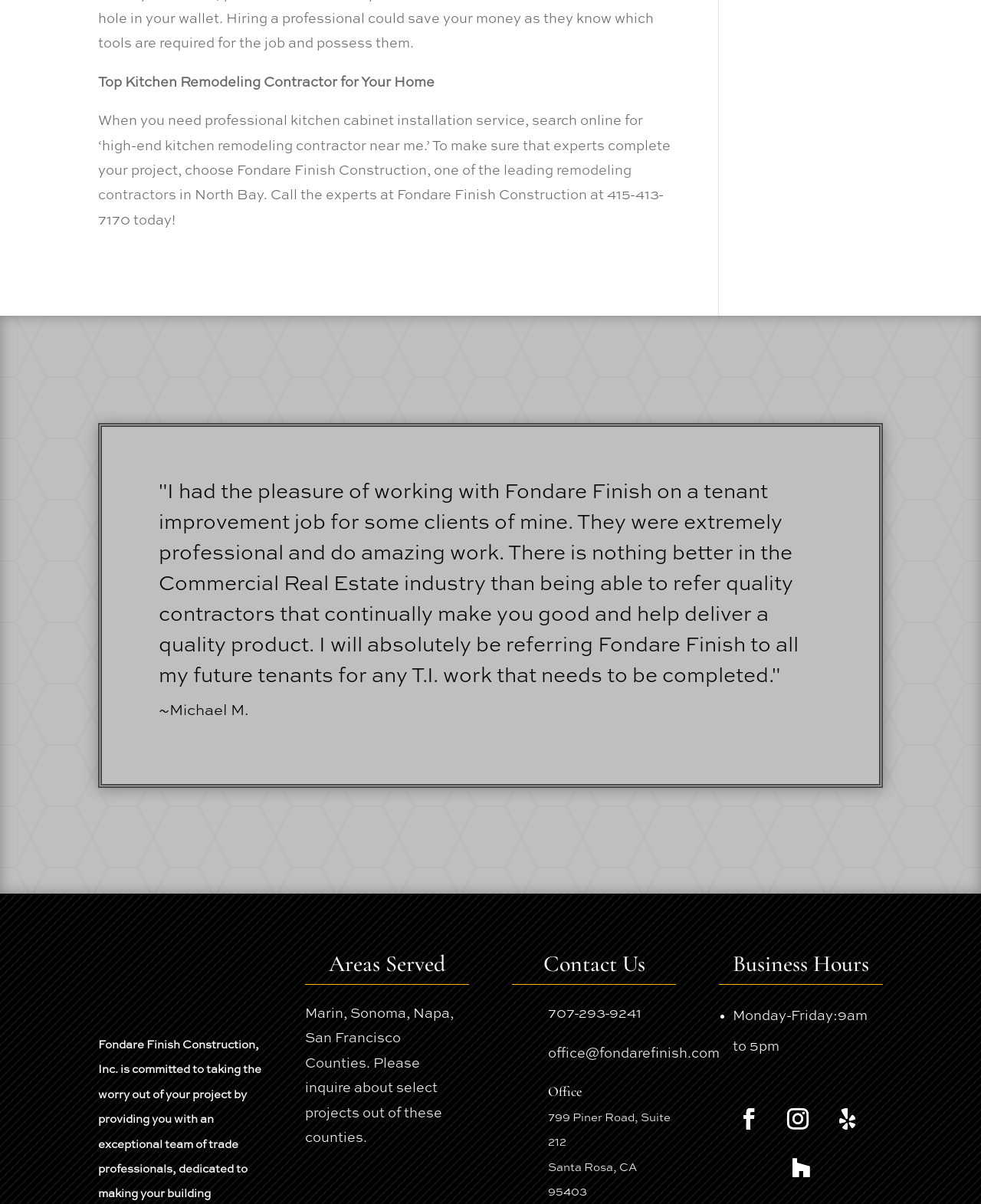What are the business hours for Fondare Finish Construction?
Please use the image to provide an in-depth answer to the question.

The business hours are mentioned in the 'Business Hours' section, 'Monday-Friday: 9am to 5pm'.